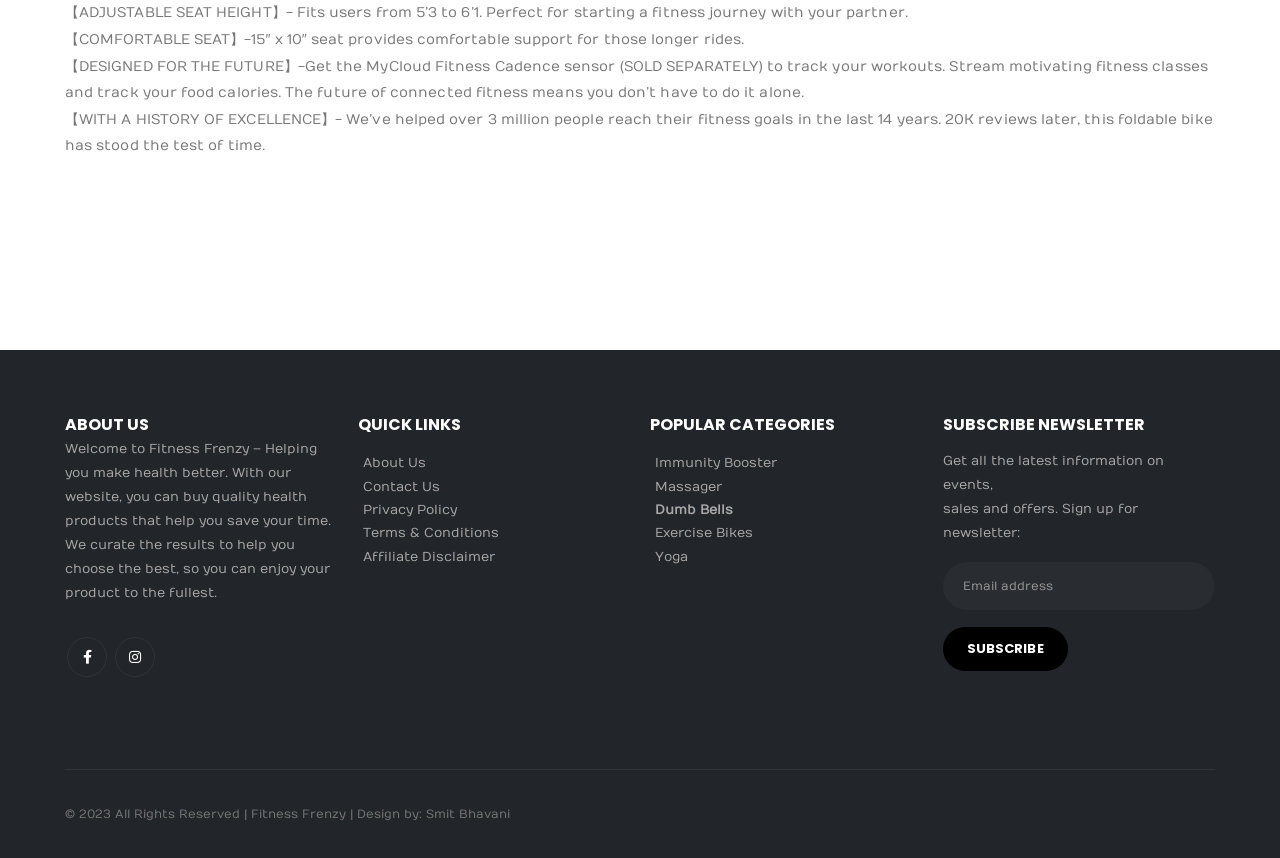What is the size of the seat on the fitness bike?
Look at the image and provide a detailed response to the question.

The second static text element on the webpage mentions that the fitness bike has a 15″ x 10″ seat, providing comfortable support for users during longer rides.